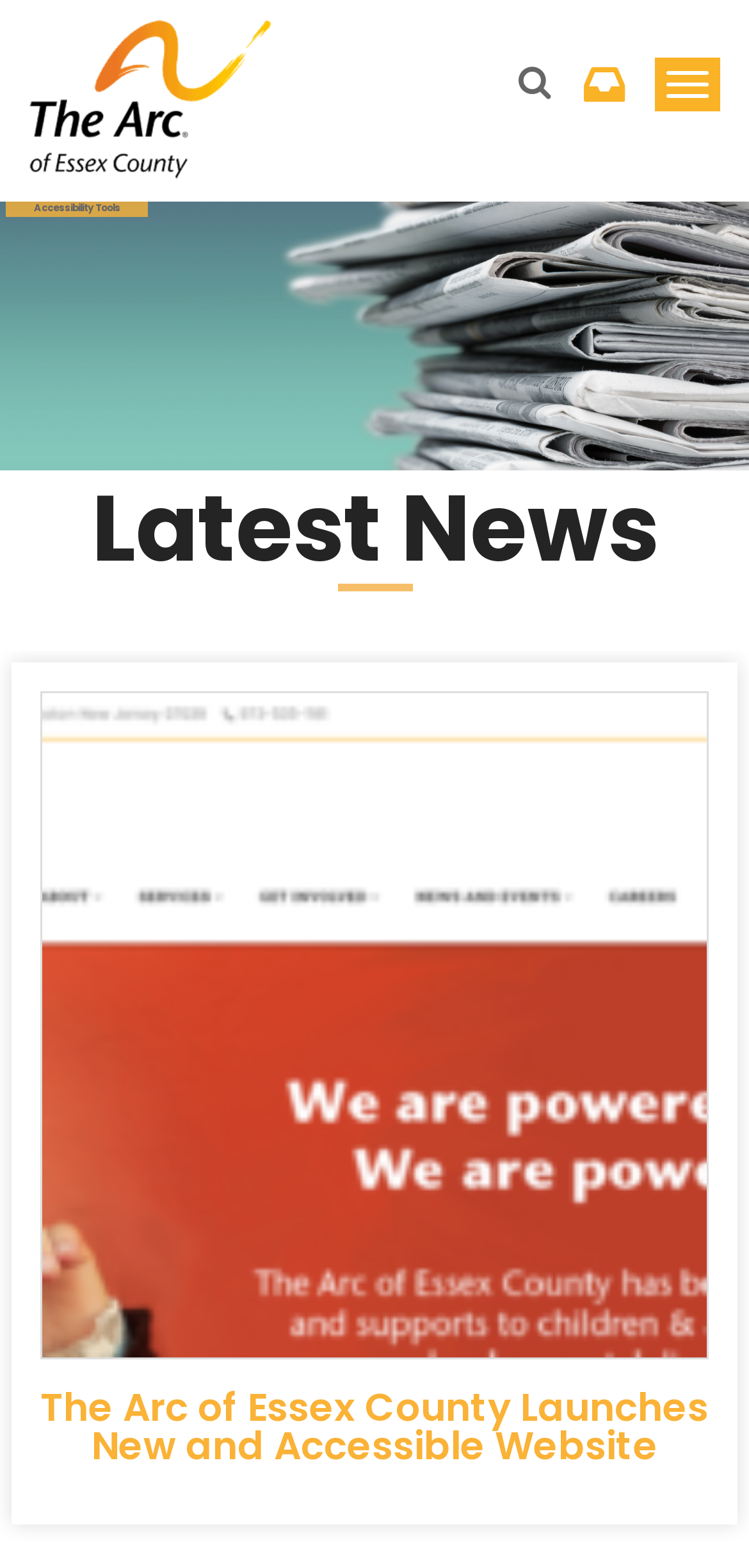What is the topic of the latest news?
Refer to the image and provide a detailed answer to the question.

I determined the answer by looking at the heading element with the text 'The Arc of Essex County Launches New and Accessible Website' which is located below the 'Latest News' heading, indicating it is the topic of the latest news.